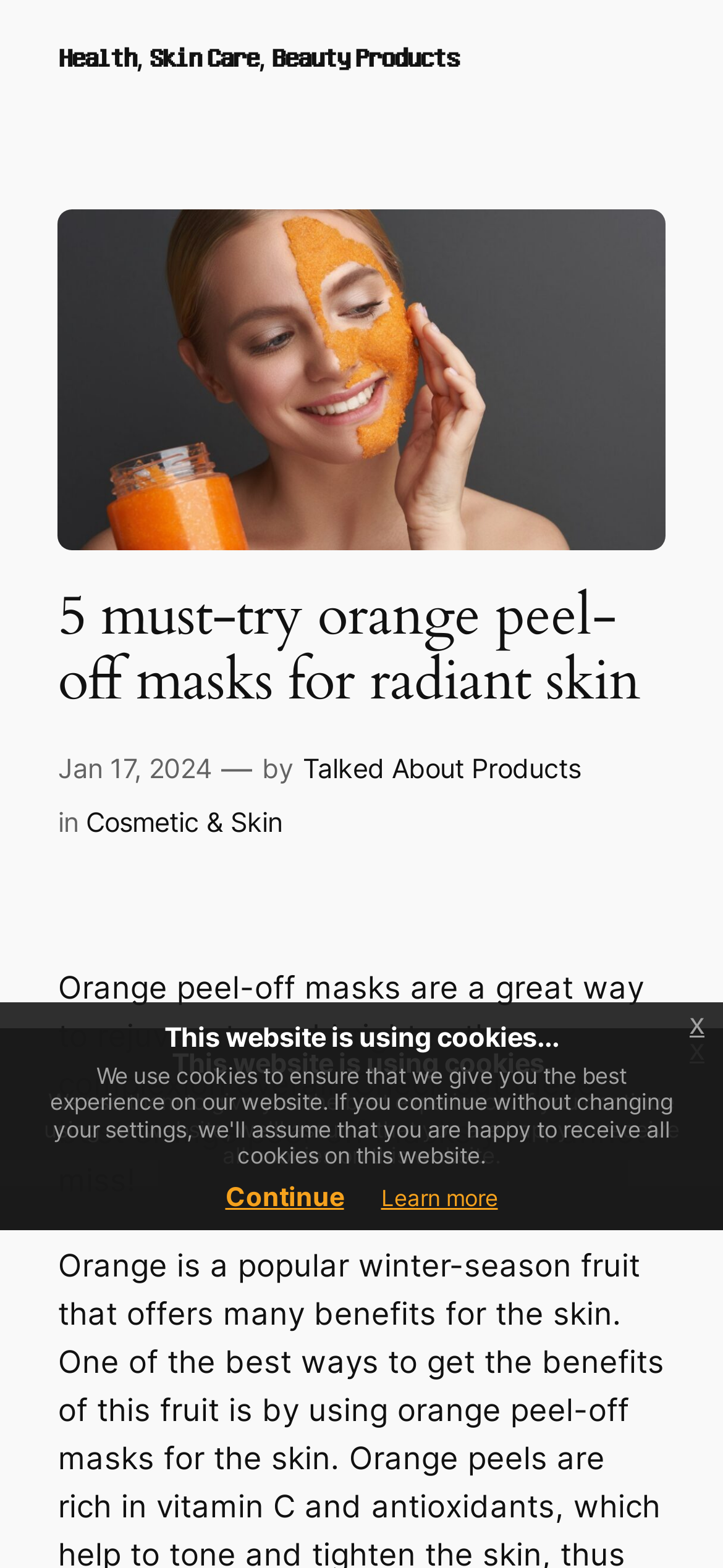What is the category of the article?
Please provide a comprehensive answer based on the contents of the image.

The category of the article can be found in the text 'in Cosmetic & Skin' which is located below the heading.